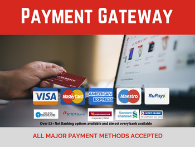What is the hand holding?
Examine the image and provide an in-depth answer to the question.

The hand is shown holding a credit card, symbolizing user engagement with online transactions, as mentioned in the caption.